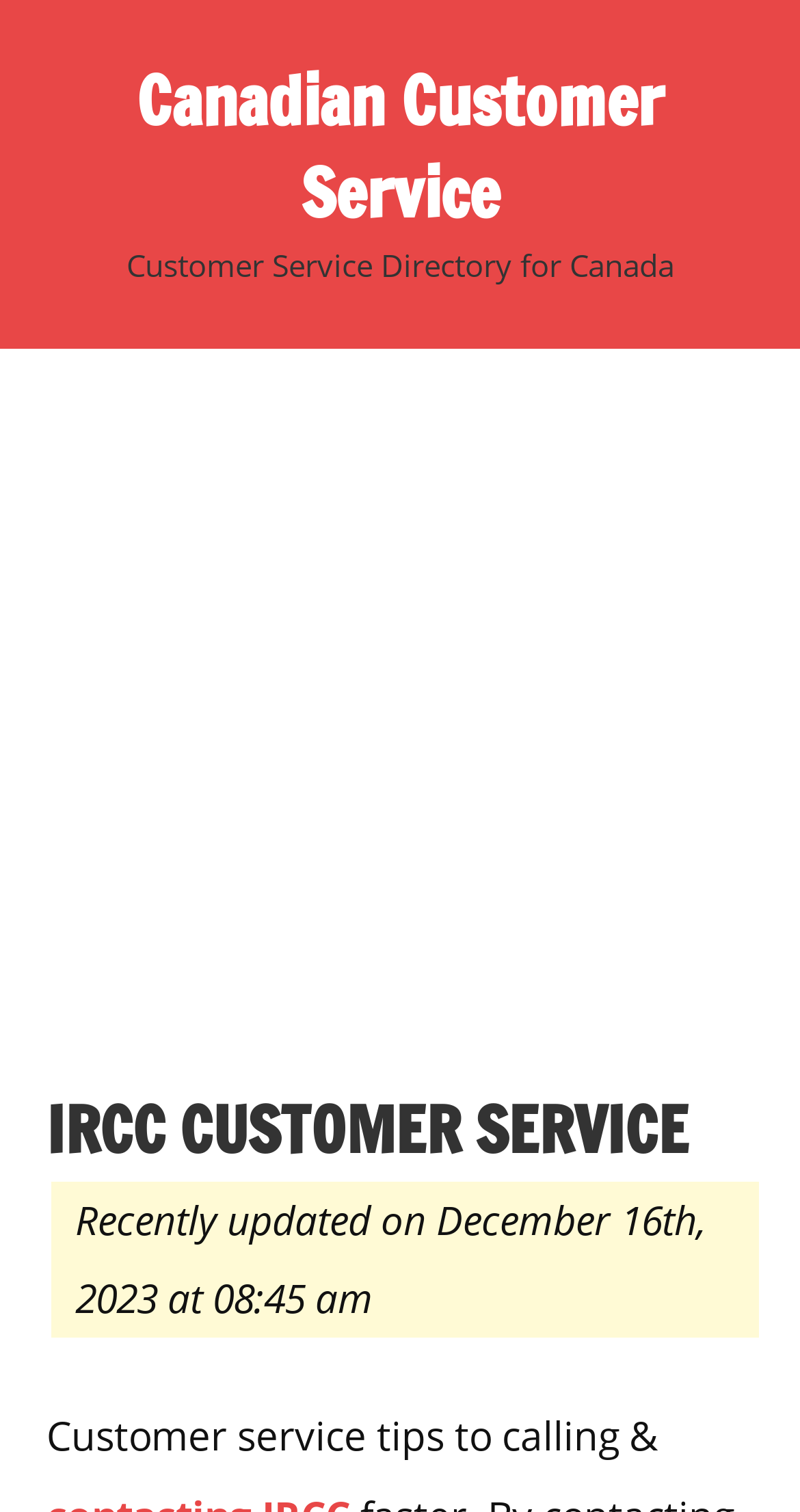Can you find and provide the main heading text of this webpage?

IRCC CUSTOMER SERVICE